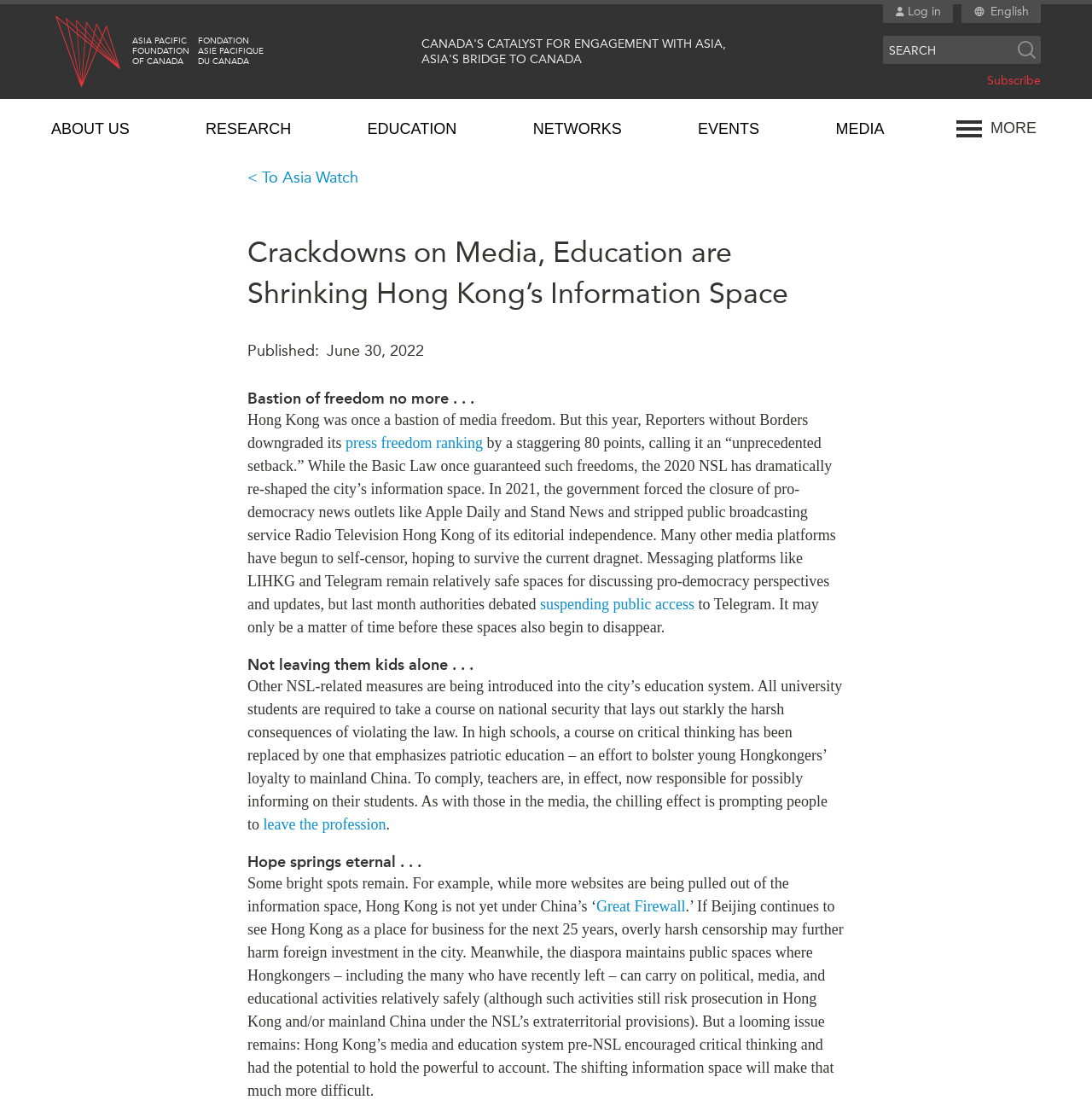Please provide a short answer using a single word or phrase for the question:
What is the purpose of the textbox?

Search